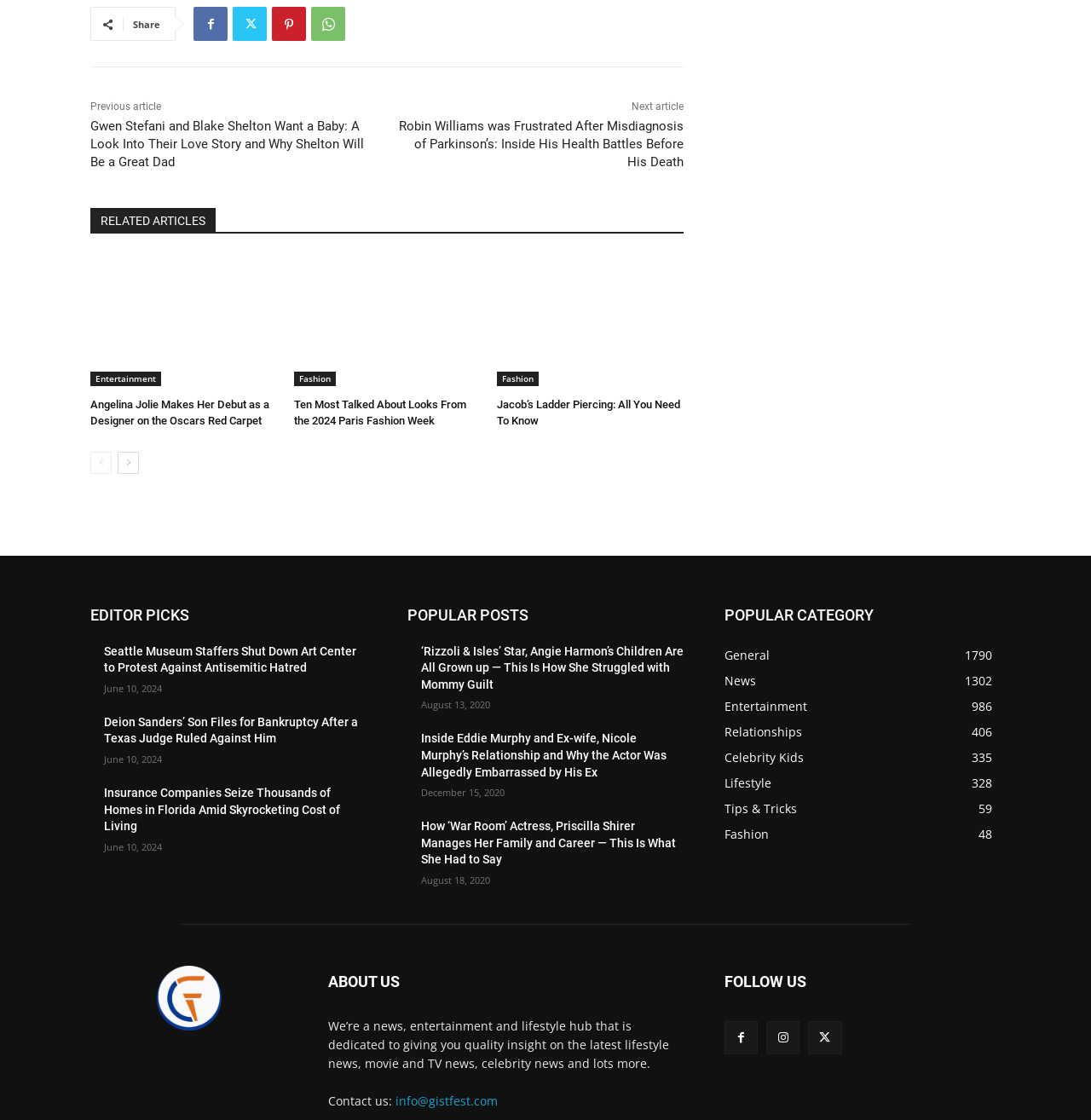Could you find the bounding box coordinates of the clickable area to complete this instruction: "Click on the 'Share' button"?

[0.122, 0.016, 0.147, 0.028]